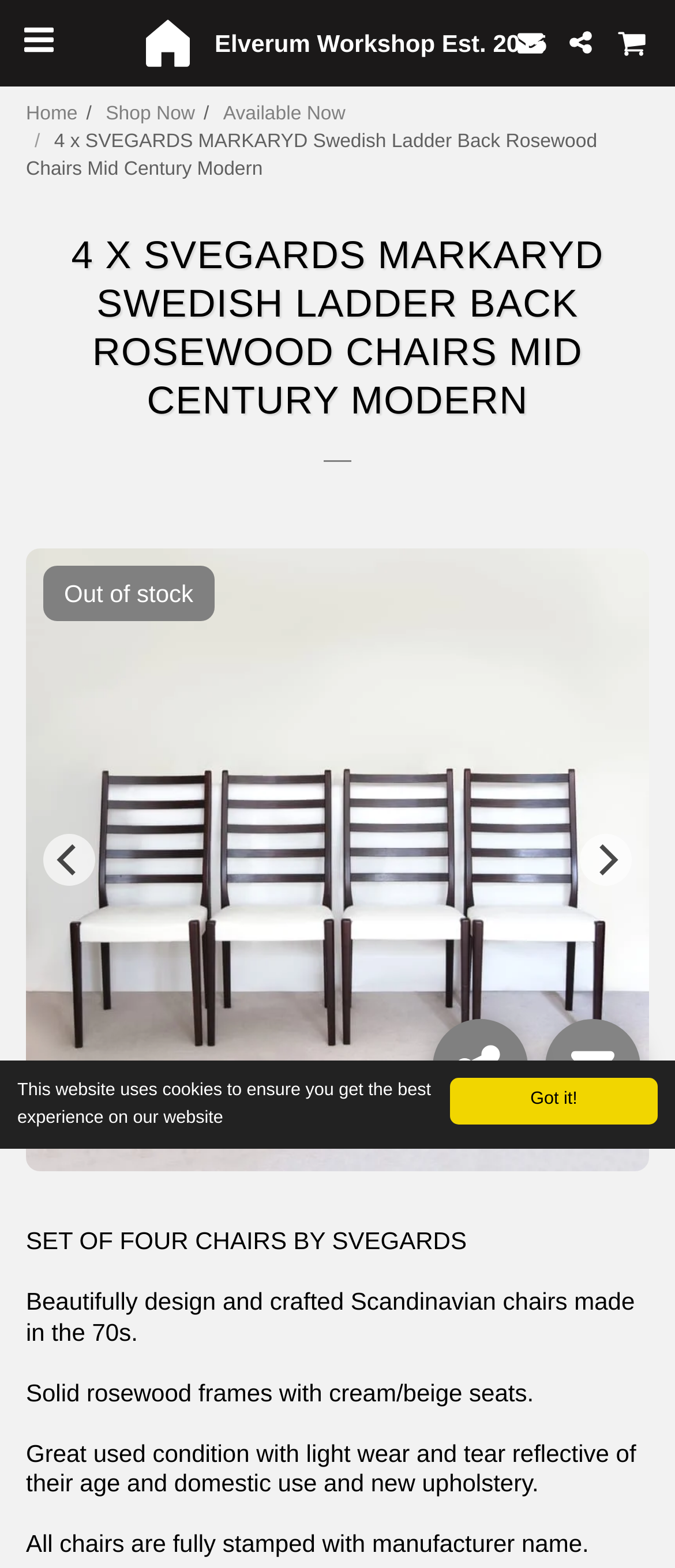Review the image closely and give a comprehensive answer to the question: What type of chairs are being sold?

Based on the webpage content, specifically the heading '4 X SVEGARDS MARKARYD SWEDISH LADDER BACK ROSEWOOD CHAIRS MID CENTURY MODERN', it can be inferred that the type of chairs being sold are rosewood chairs.